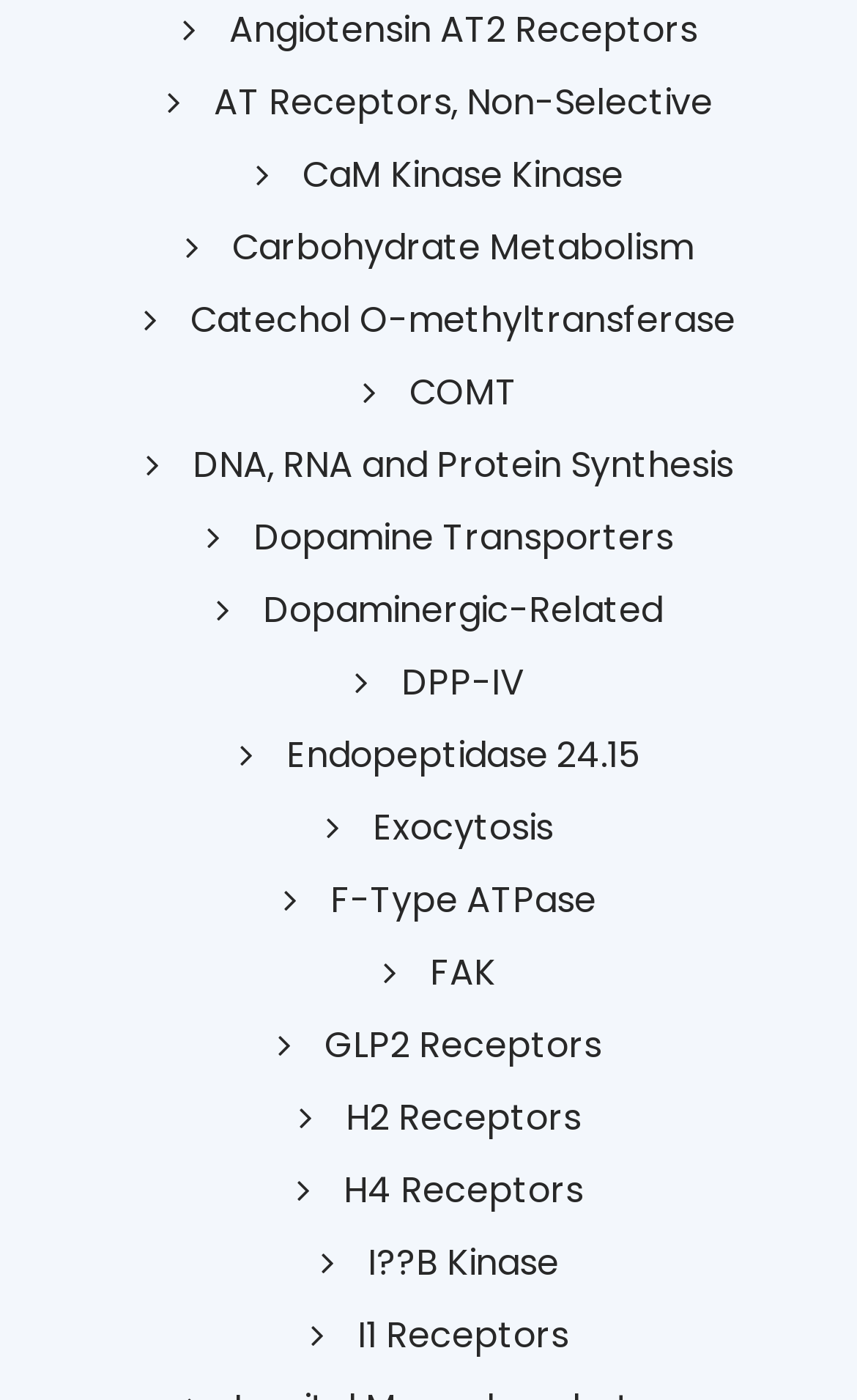What is the category of Dopamine Transporters?
Can you give a detailed and elaborate answer to the question?

The category of Dopamine Transporters can be determined by looking at the link 'Dopamine Transporters' and its proximity to the link 'Dopaminergic-Related'. This suggests that Dopamine Transporters are related to Dopaminergic functions.